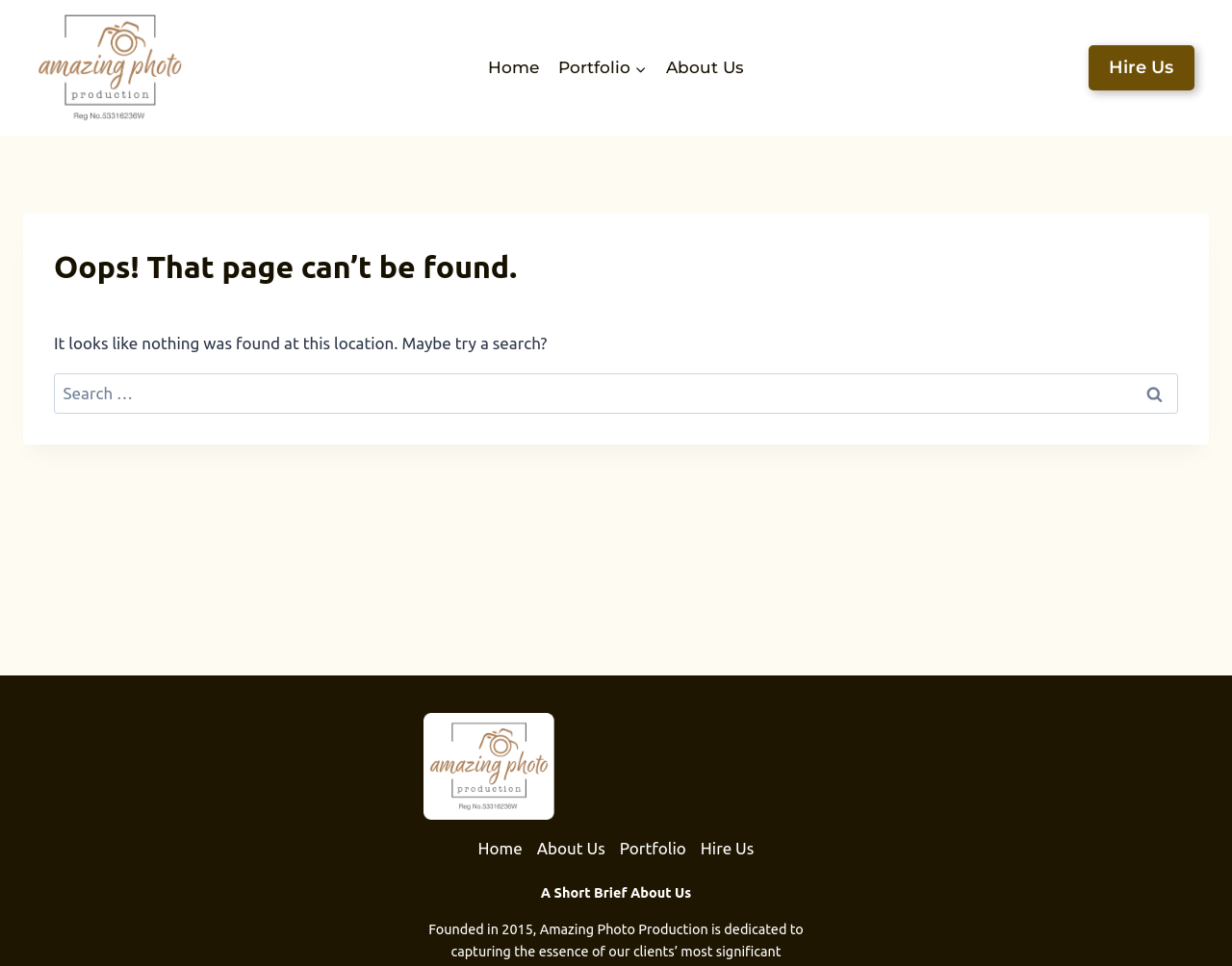Using the information from the screenshot, answer the following question thoroughly:
What is the main error message on the page?

The main error message is displayed in a heading element, which is located in the main content area of the webpage, indicating that the page cannot be found.